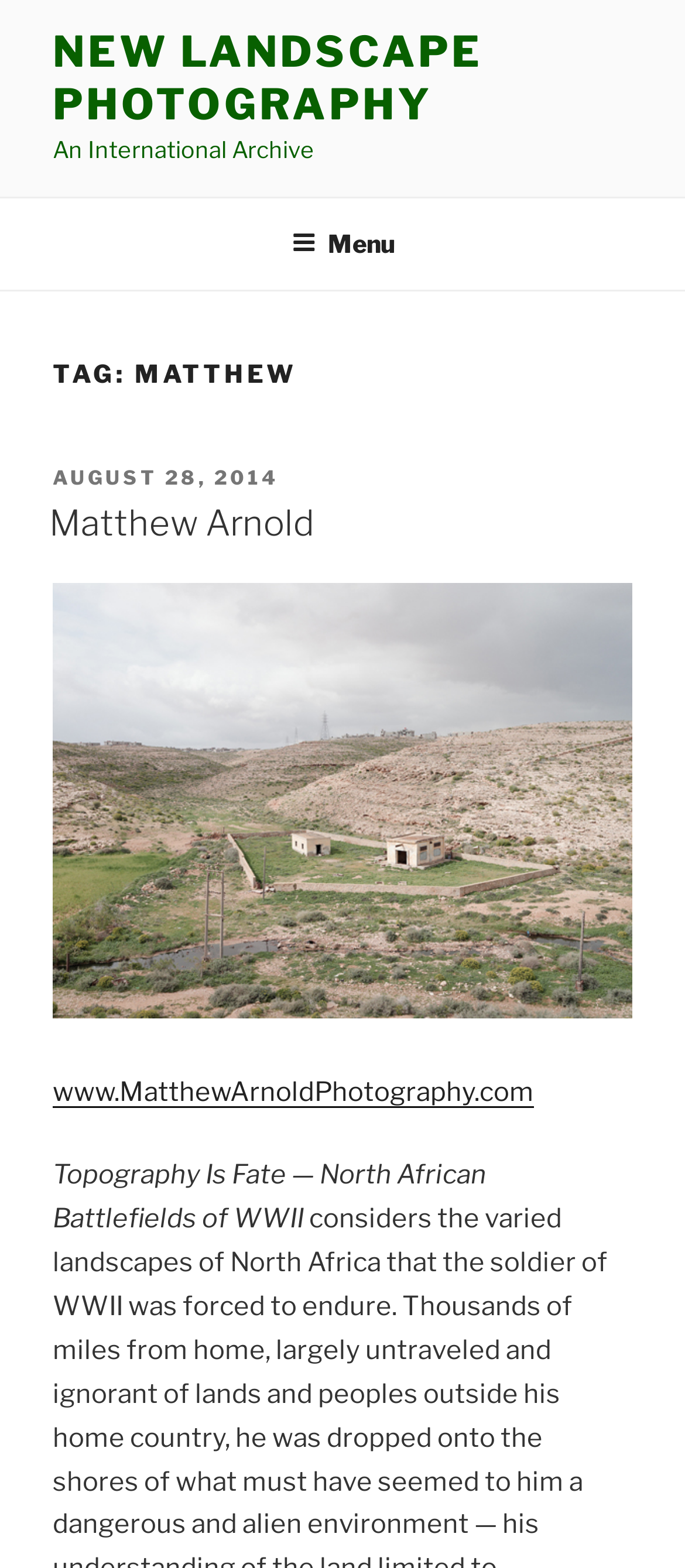Provide an in-depth caption for the elements present on the webpage.

The webpage is about Matthew Arnold, a landscape photographer. At the top, there is a link to "NEW LANDSCAPE PHOTOGRAPHY" and a static text "An International Archive" positioned next to it. Below these elements, there is a top menu navigation bar that spans the entire width of the page, containing a button labeled "Menu" on the right side.

Further down, there is a heading "TAG: MATTHEW" that takes up most of the width of the page. Below this heading, there is a section with a "POSTED ON" label, followed by a link to a specific date, "AUGUST 28, 2014". Next to this date, there is a heading "Matthew Arnold" that is also a link.

Below these elements, there is an image credited to "© Matthew Arnold" that takes up a significant portion of the page. Above the image, there is a link to the photographer's website, "www.MatthewArnoldPhotography.com". Finally, there is a static text "Topography Is Fate — North African Battlefields of WWII" positioned below the image.